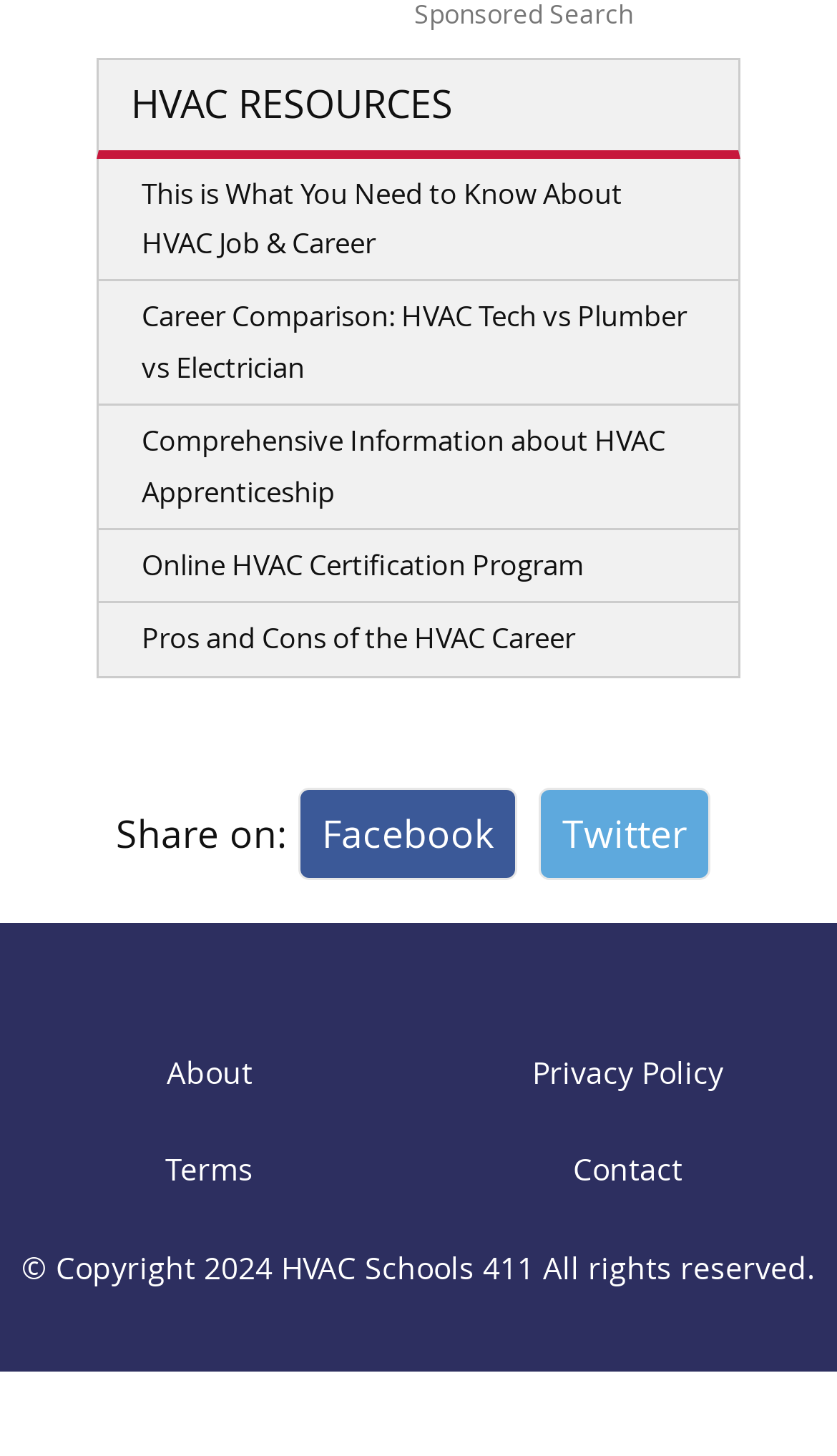Determine the bounding box coordinates of the element that should be clicked to execute the following command: "Visit the Insperon Journal page".

None